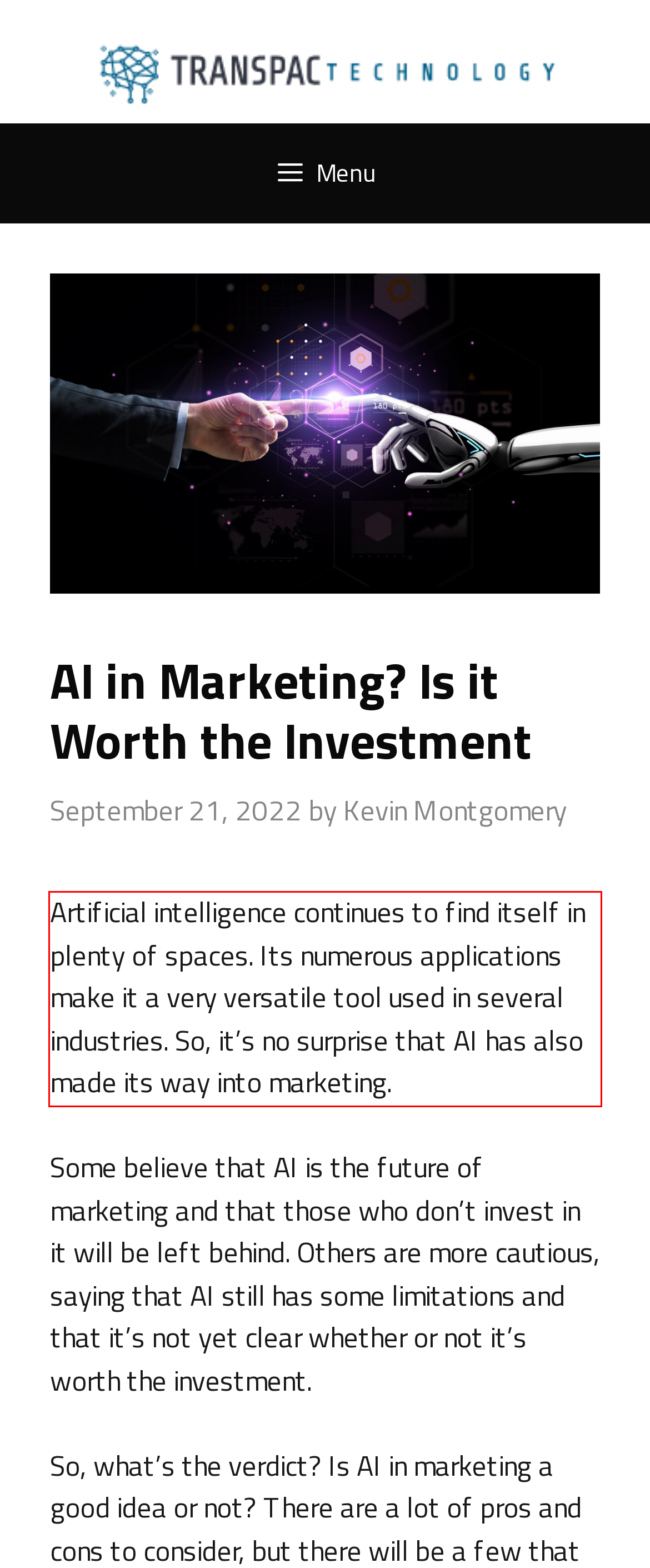View the screenshot of the webpage and identify the UI element surrounded by a red bounding box. Extract the text contained within this red bounding box.

Artificial intelligence continues to find itself in plenty of spaces. Its numerous applications make it a very versatile tool used in several industries. So, it’s no surprise that AI has also made its way into marketing.